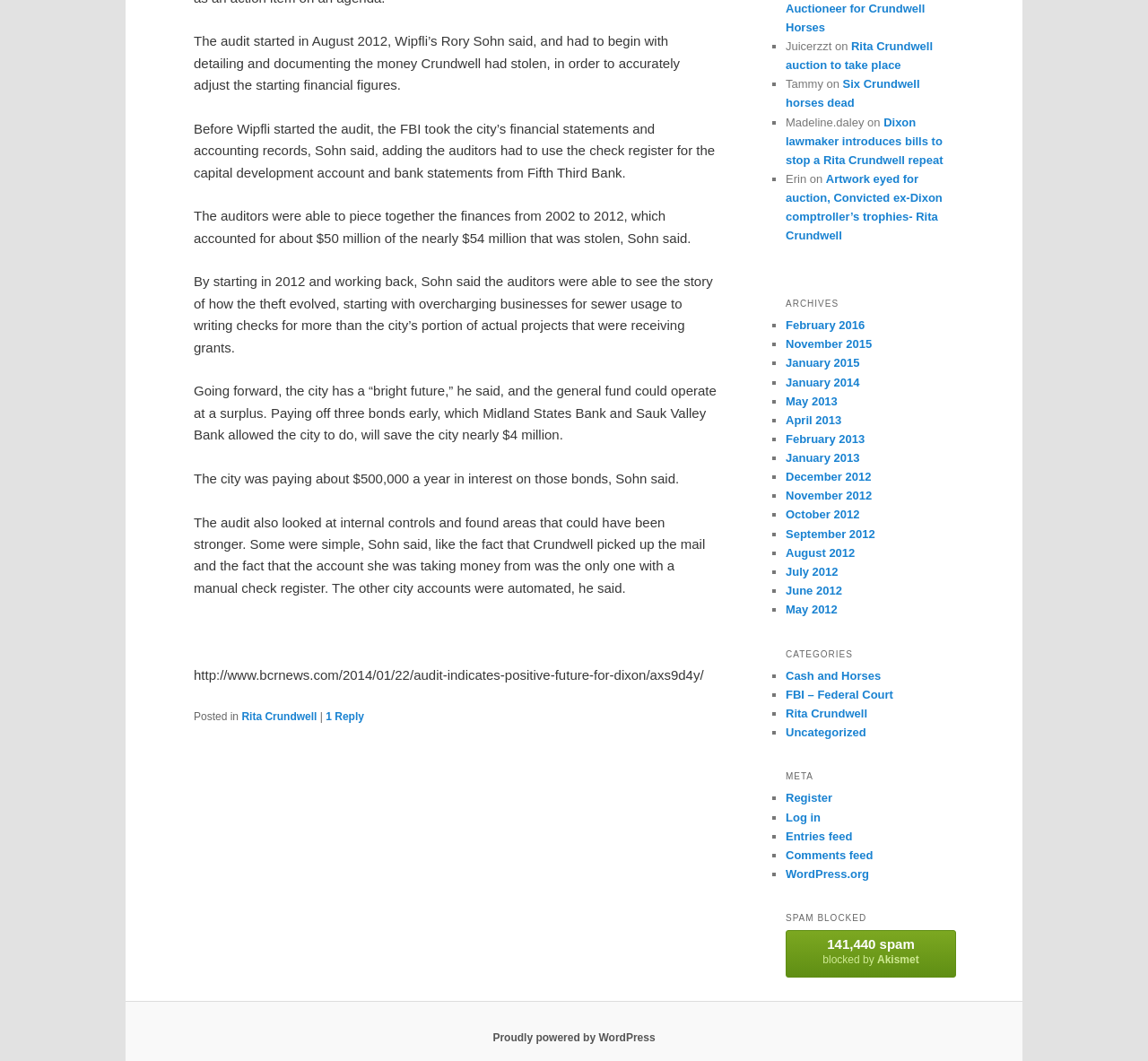Given the element description "WordPress.org" in the screenshot, predict the bounding box coordinates of that UI element.

[0.684, 0.817, 0.757, 0.83]